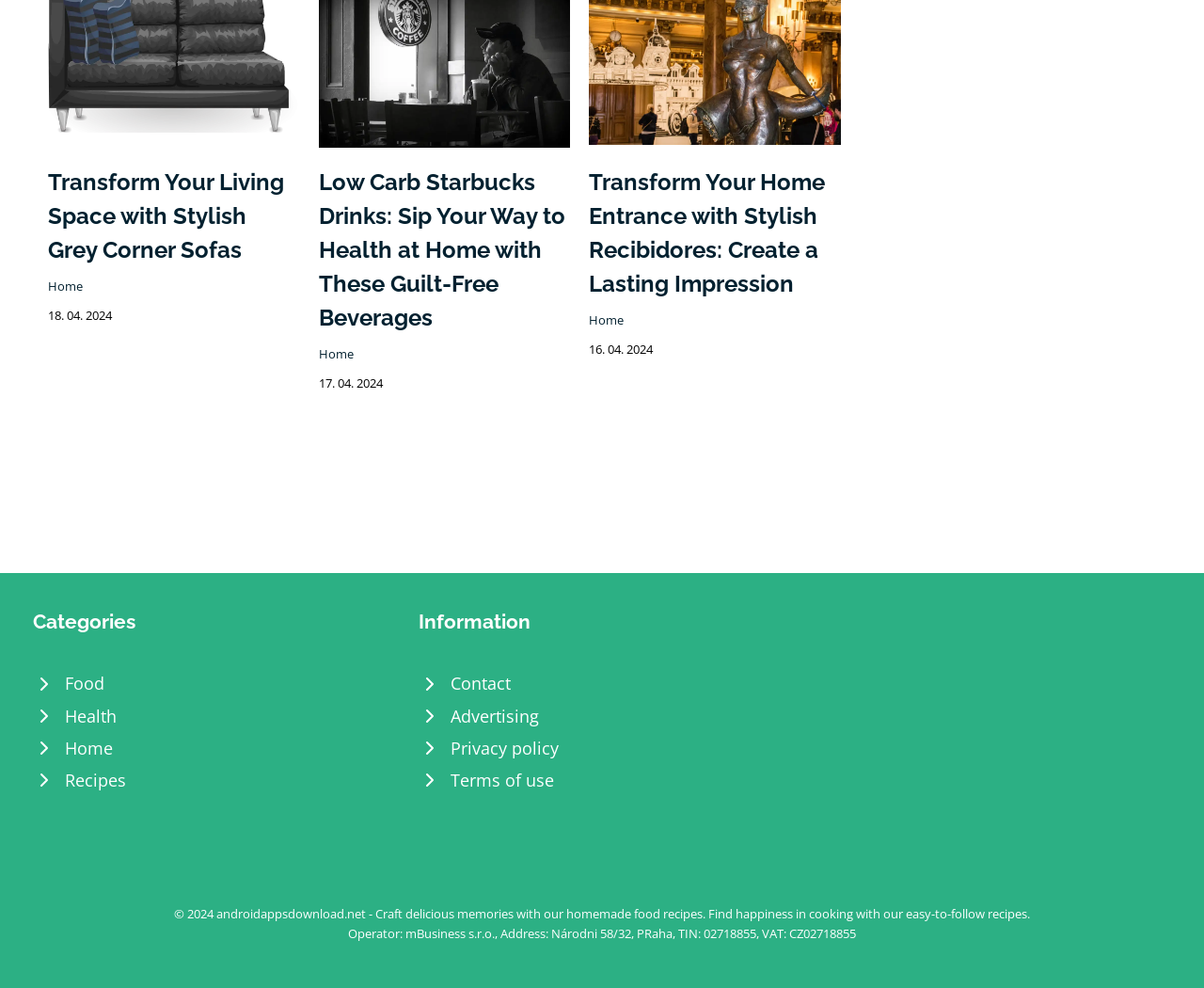Could you please study the image and provide a detailed answer to the question:
How many categories are listed?

In the 'Categories' section, there are four links listed: 'Food', 'Health', 'Home', and 'Recipes'. These are the categories listed on the webpage.